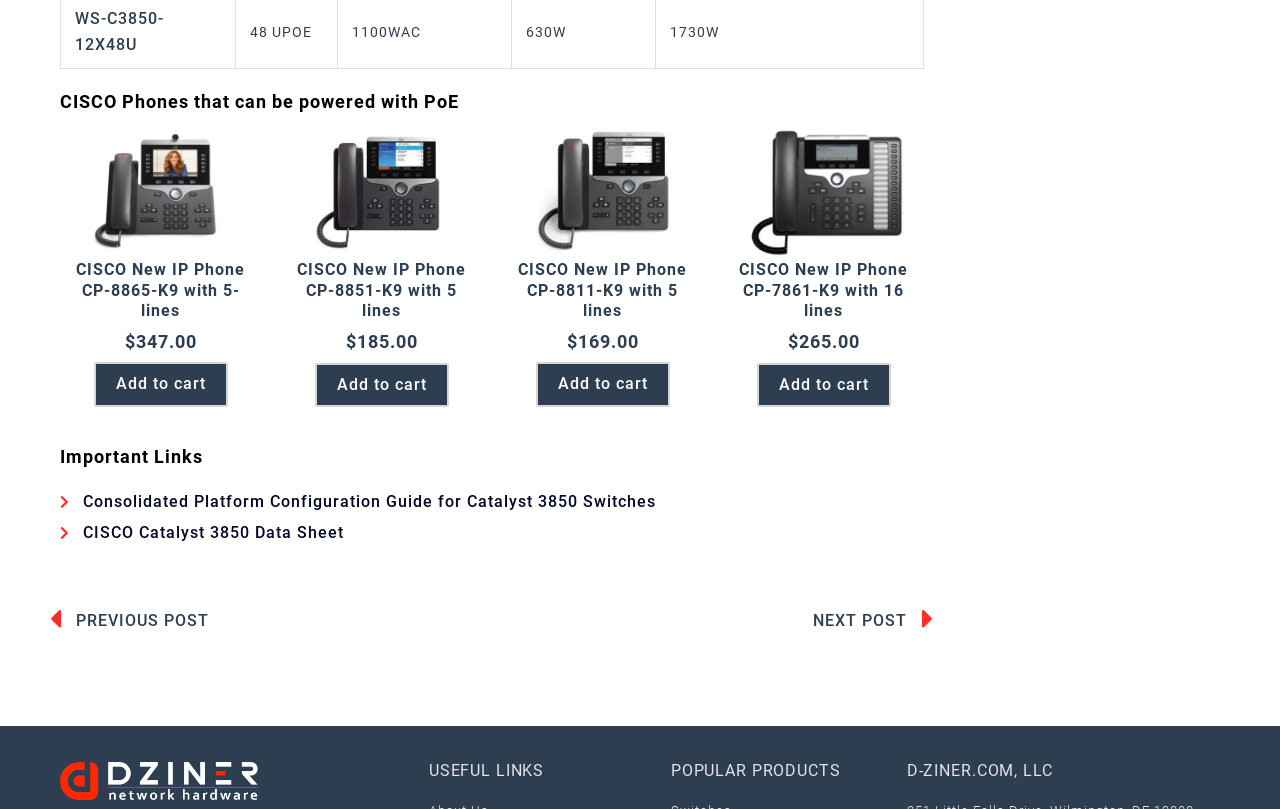Please provide a brief answer to the following inquiry using a single word or phrase:
What is the price of CISCO New IP Phone CP-8865-K9 with 5-lines?

$347.00